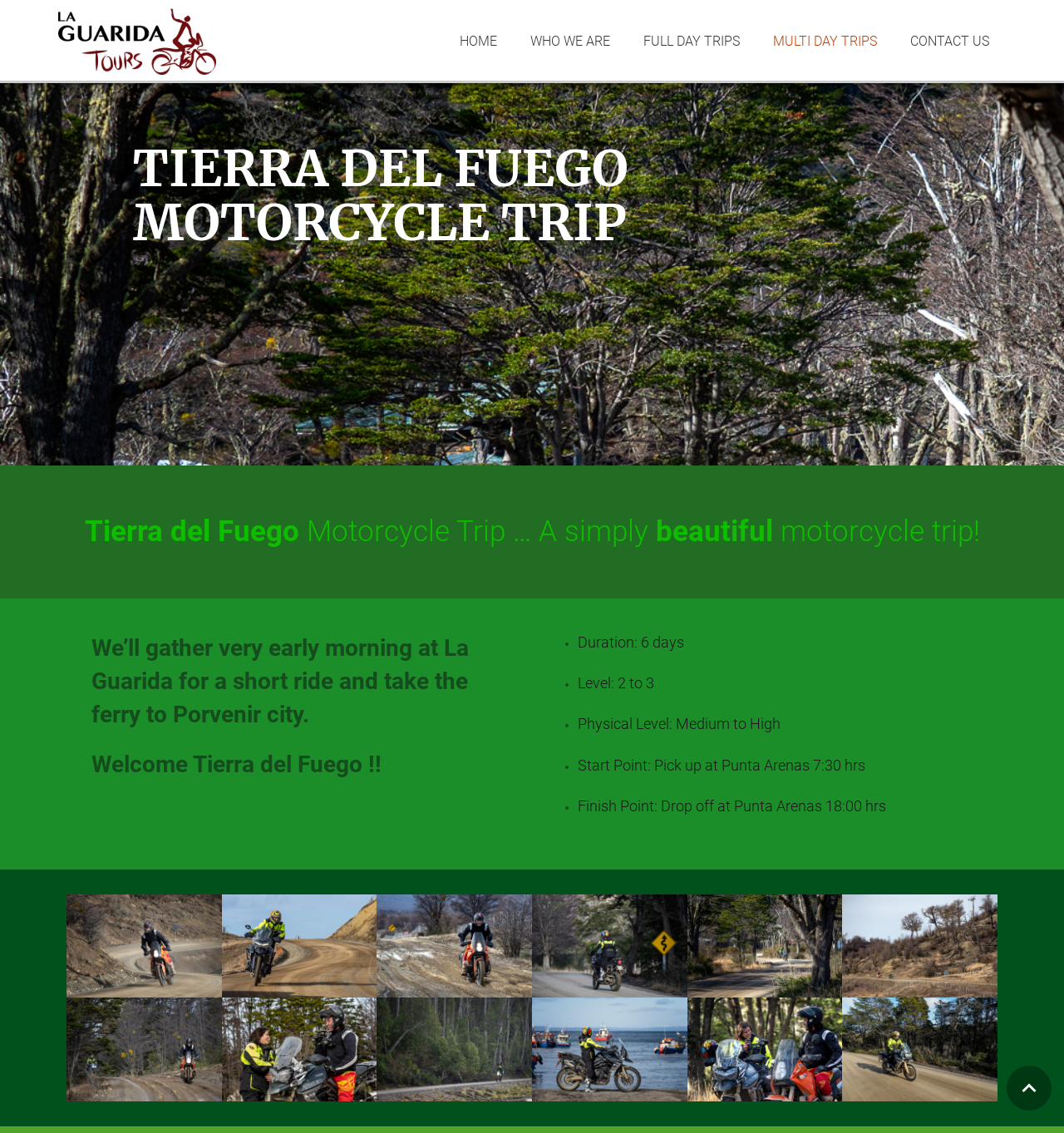How many days is the motorcycle trip?
Refer to the image and respond with a one-word or short-phrase answer.

6 days